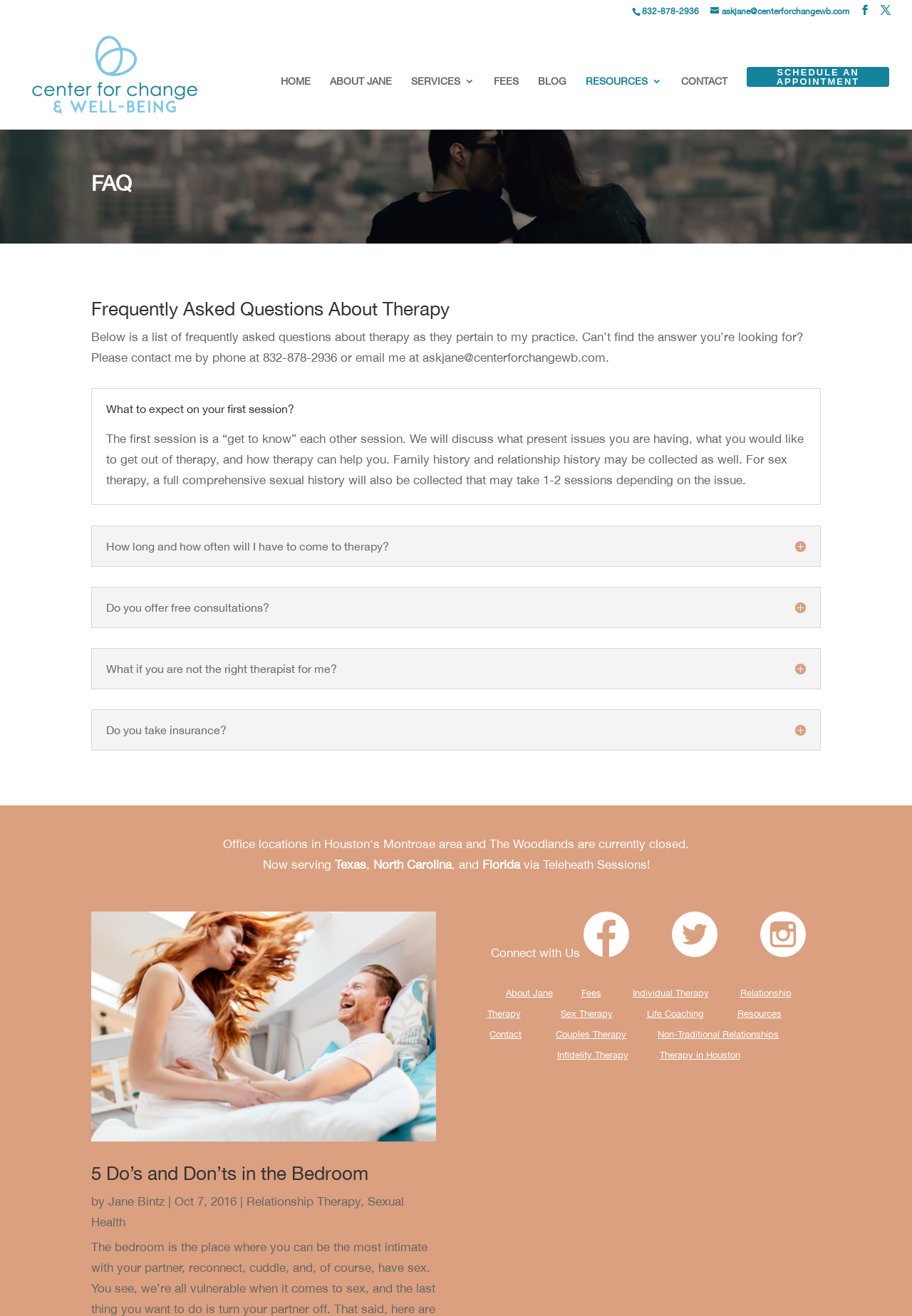From the element description SCHEDULE AN APPOINTMENT, predict the bounding box coordinates of the UI element. The coordinates must be specified in the format (top-left x, top-left y, bottom-right x, bottom-right y) and should be within the 0 to 1 range.

[0.819, 0.051, 0.975, 0.066]